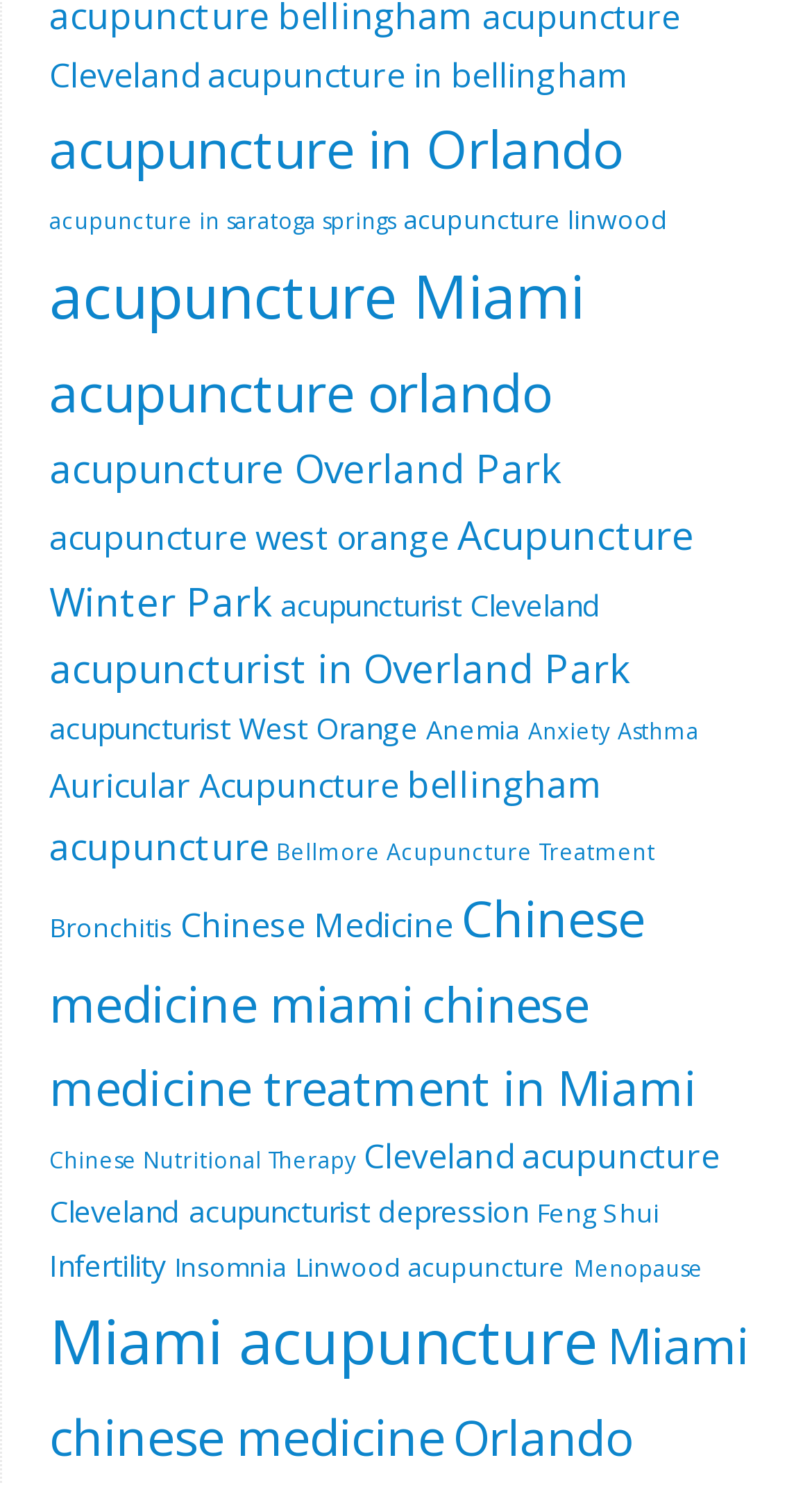Please find the bounding box coordinates in the format (top-left x, top-left y, bottom-right x, bottom-right y) for the given element description. Ensure the coordinates are floating point numbers between 0 and 1. Description: accident prevention

None